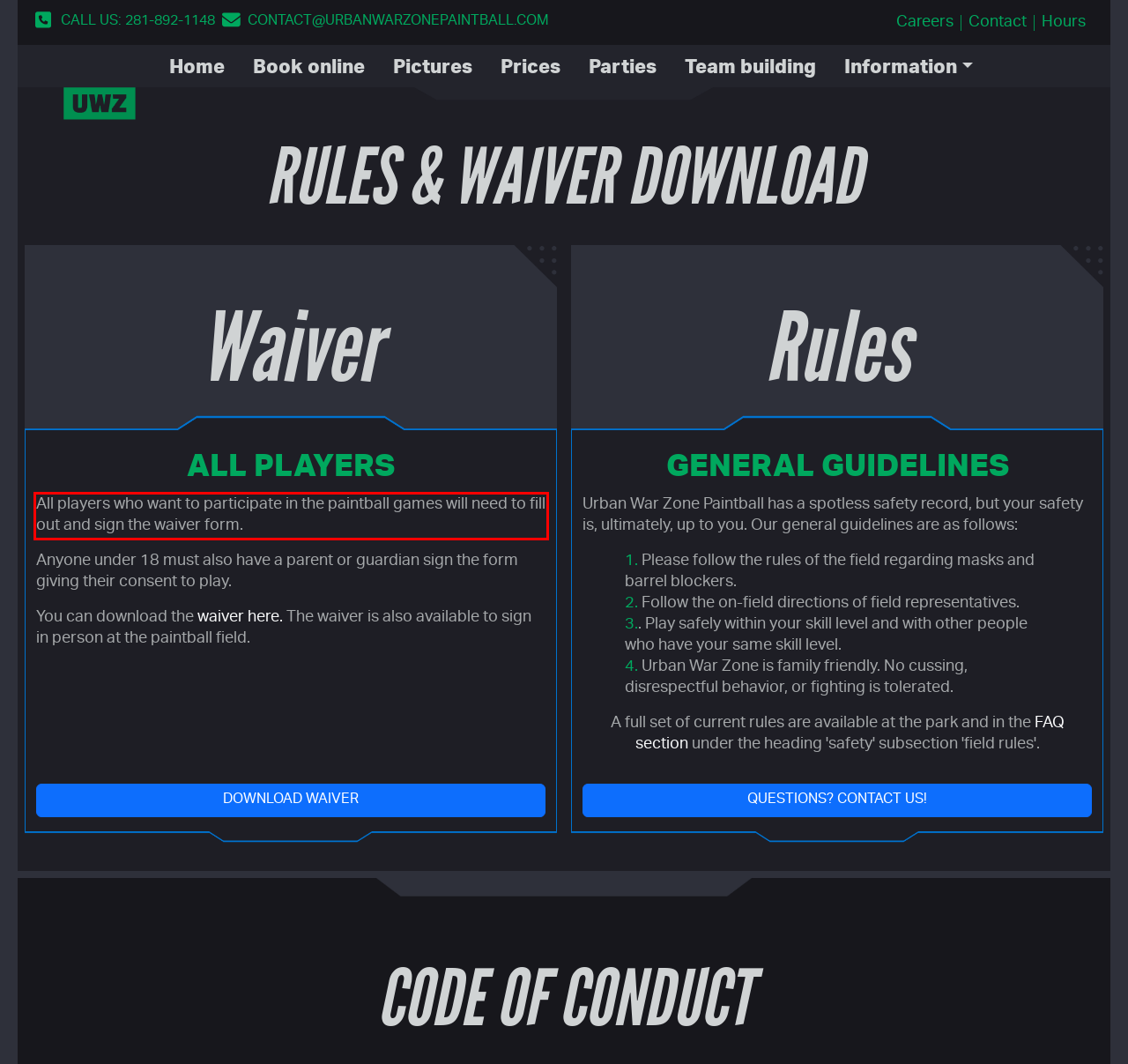Within the screenshot of the webpage, locate the red bounding box and use OCR to identify and provide the text content inside it.

All players who want to participate in the paintball games will need to fill out and sign the waiver form.